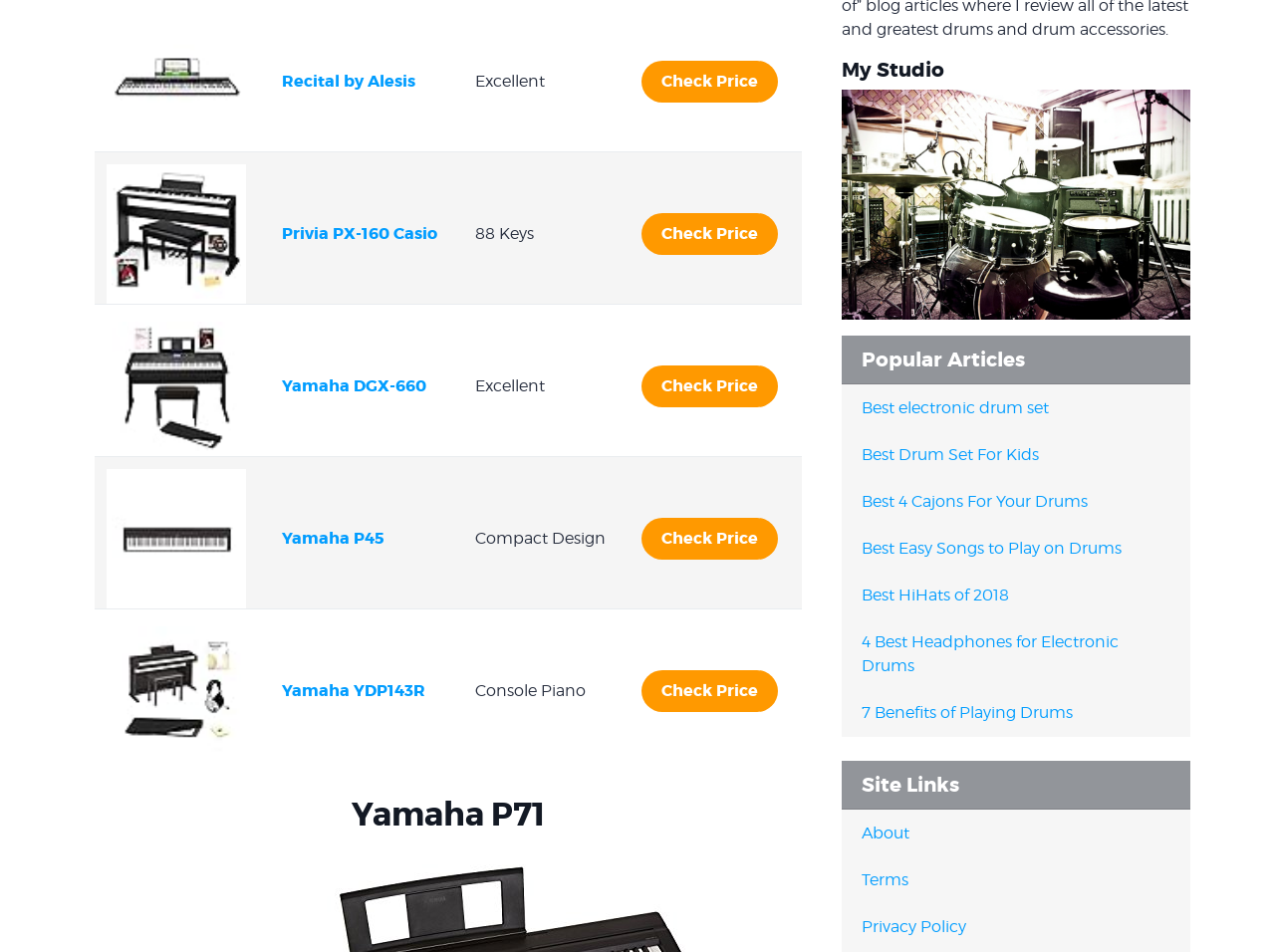Identify the bounding box for the given UI element using the description provided. Coordinates should be in the format (top-left x, top-left y, bottom-right x, bottom-right y) and must be between 0 and 1. Here is the description: Best electronic drum set

[0.676, 0.418, 0.823, 0.438]